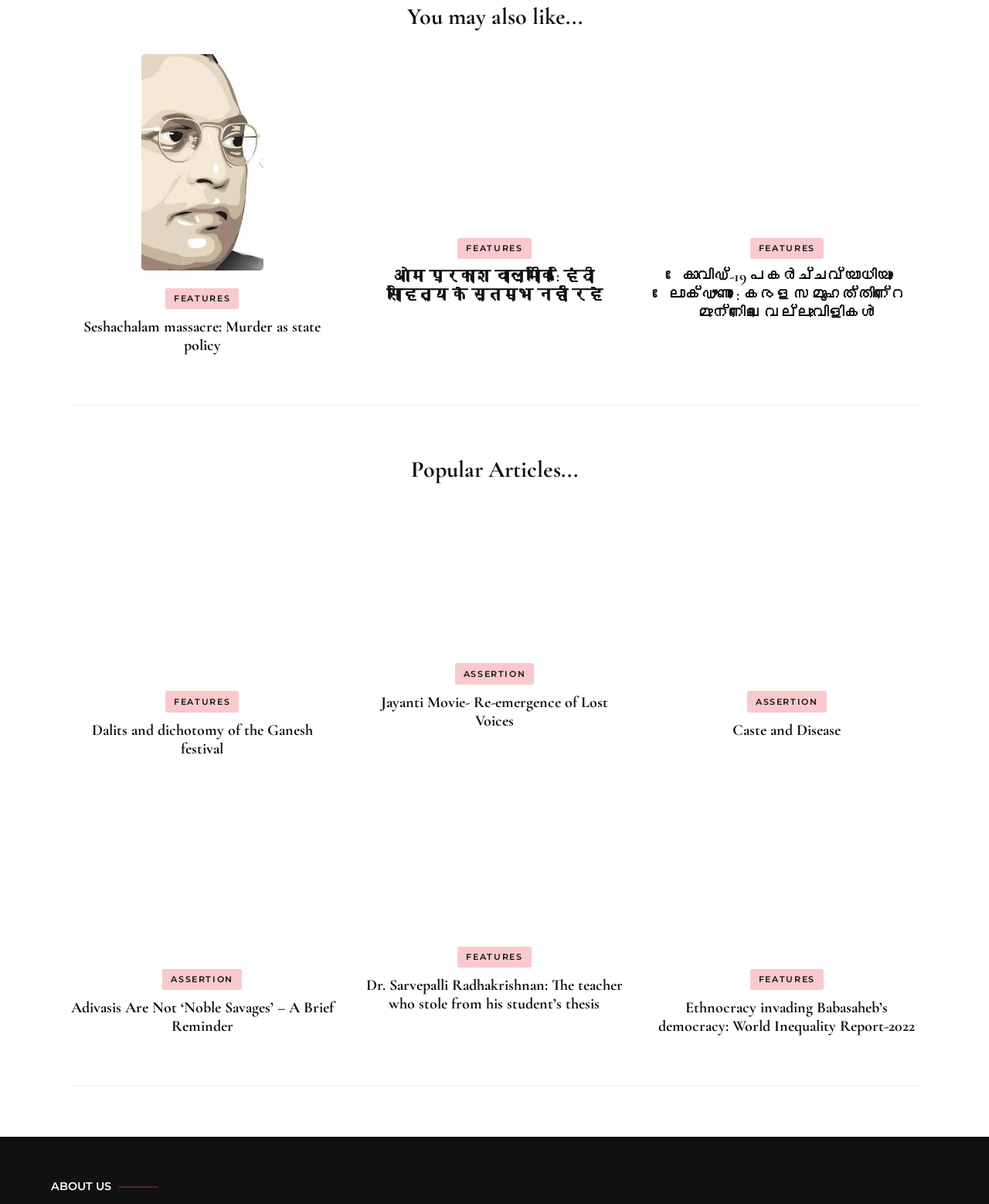Locate the bounding box coordinates of the element's region that should be clicked to carry out the following instruction: "Explore the 'Caste and Disease' article". The coordinates need to be four float numbers between 0 and 1, i.e., [left, top, right, bottom].

[0.661, 0.622, 0.93, 0.638]